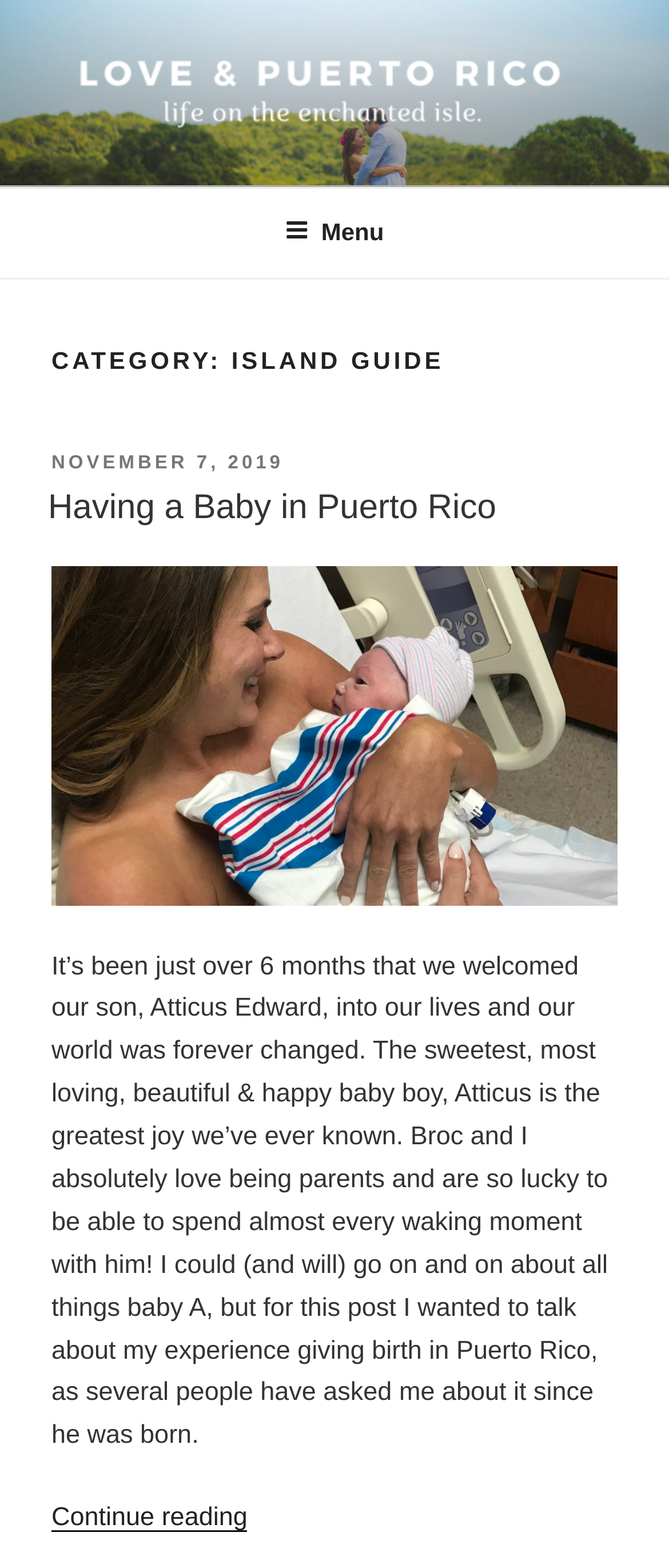Extract the bounding box for the UI element that matches this description: "alt="Meeting our son"".

[0.077, 0.563, 0.923, 0.582]